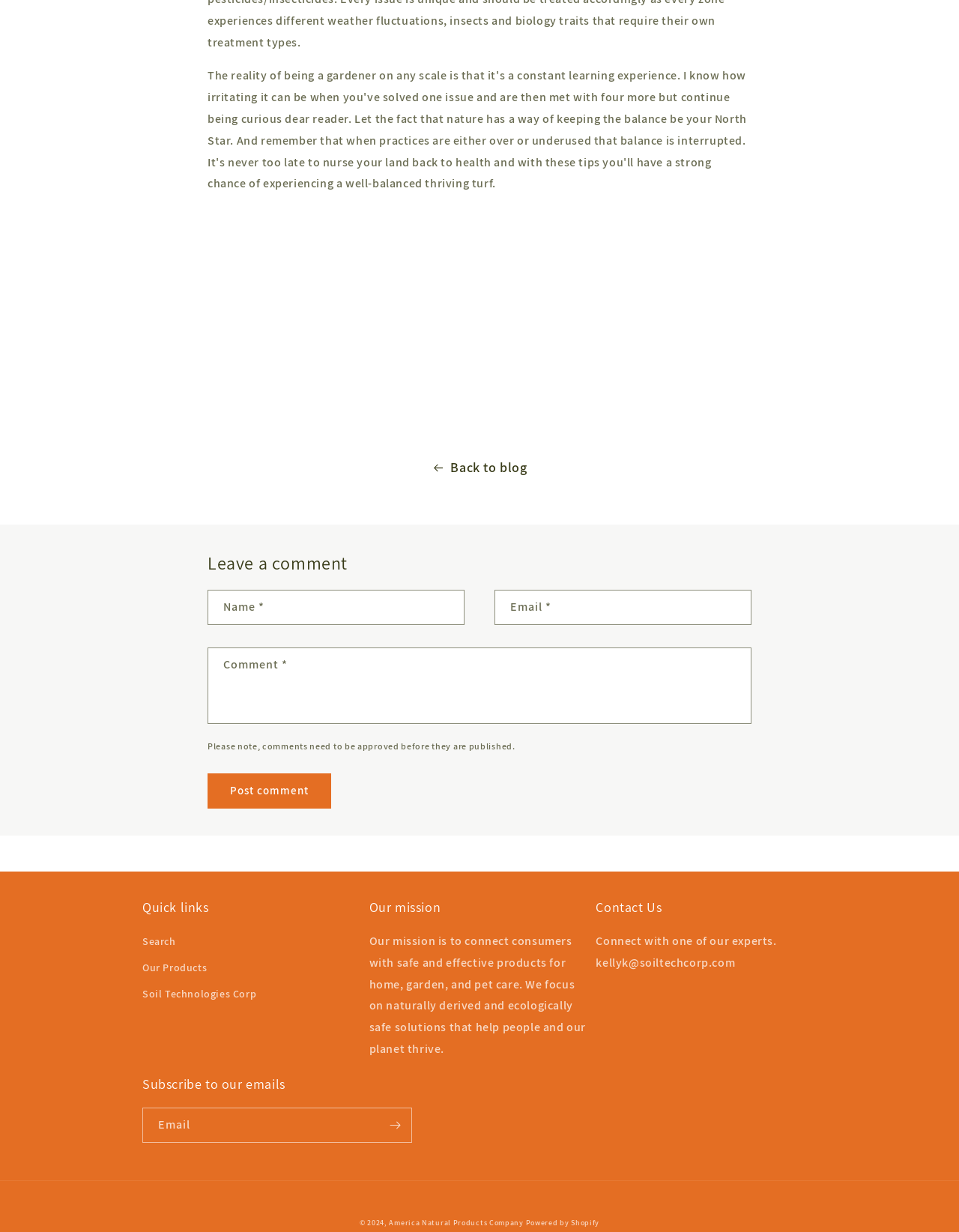Locate the bounding box coordinates of the segment that needs to be clicked to meet this instruction: "Visit Facebook page".

None